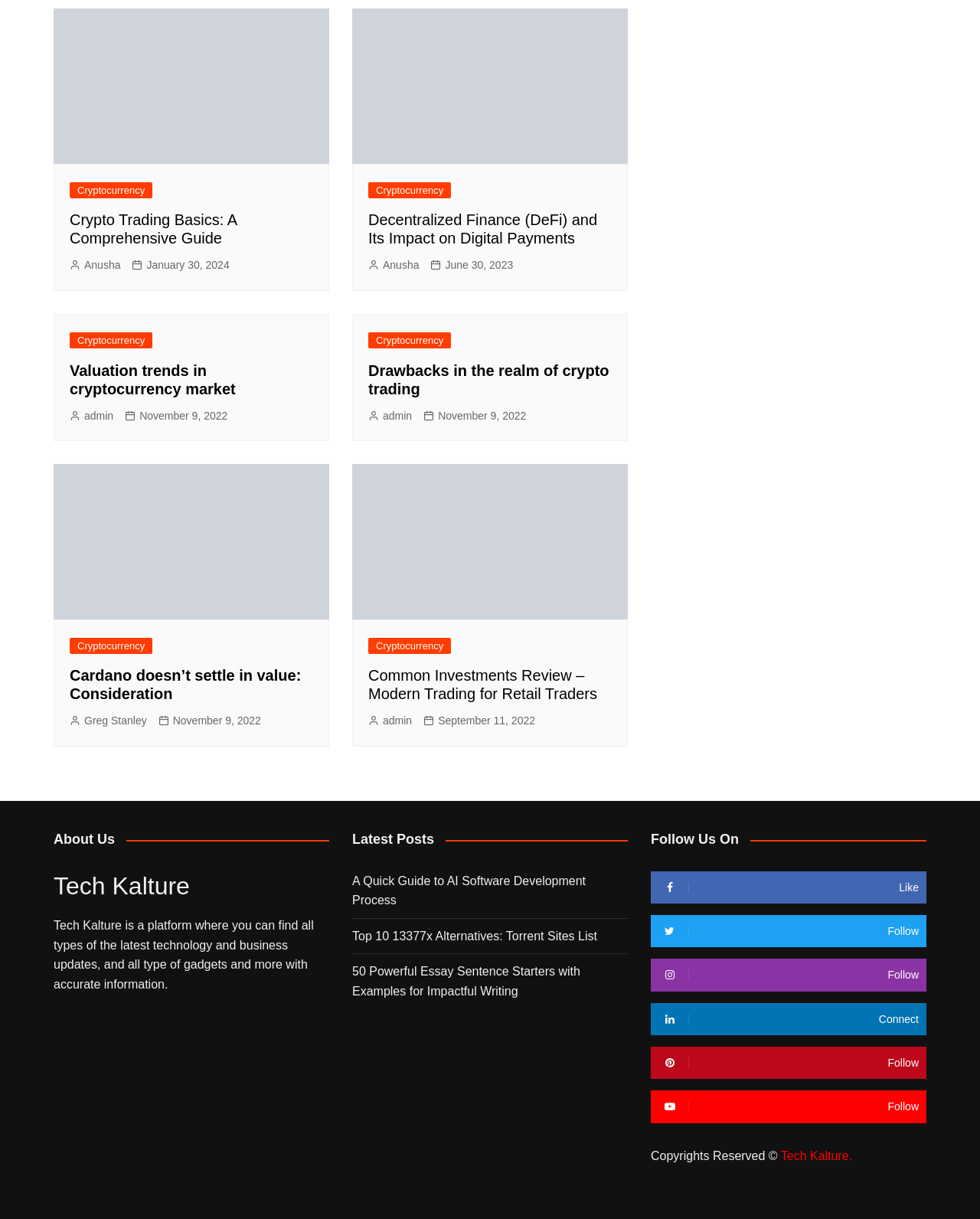Please identify the bounding box coordinates of the region to click in order to complete the given instruction: "Check the latest posts". The coordinates should be four float numbers between 0 and 1, i.e., [left, top, right, bottom].

[0.359, 0.682, 0.641, 0.696]